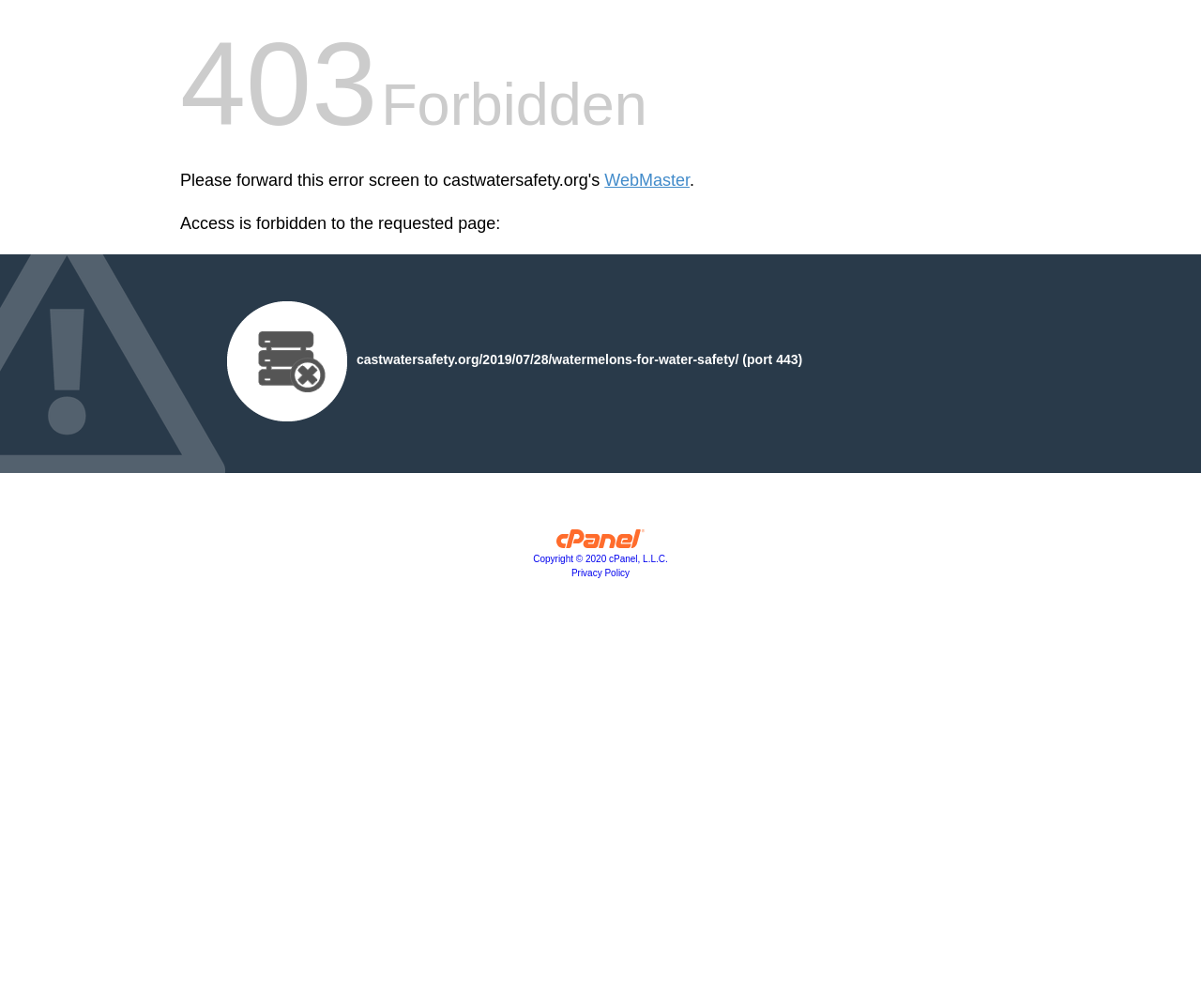Show the bounding box coordinates for the HTML element as described: "Pragmatic gacor".

None